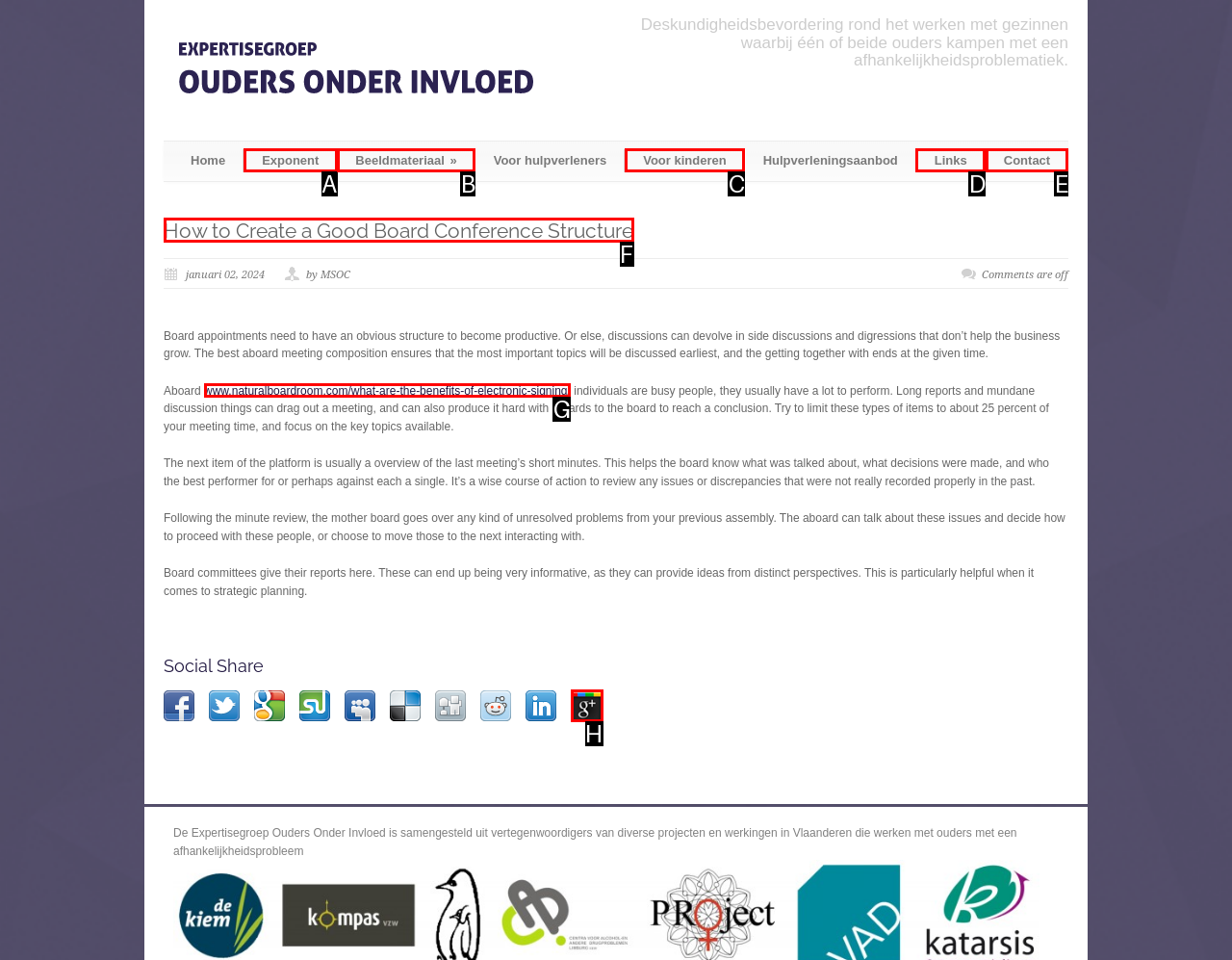Determine the HTML element to click for the instruction: Click on the 'Contact' link.
Answer with the letter corresponding to the correct choice from the provided options.

E